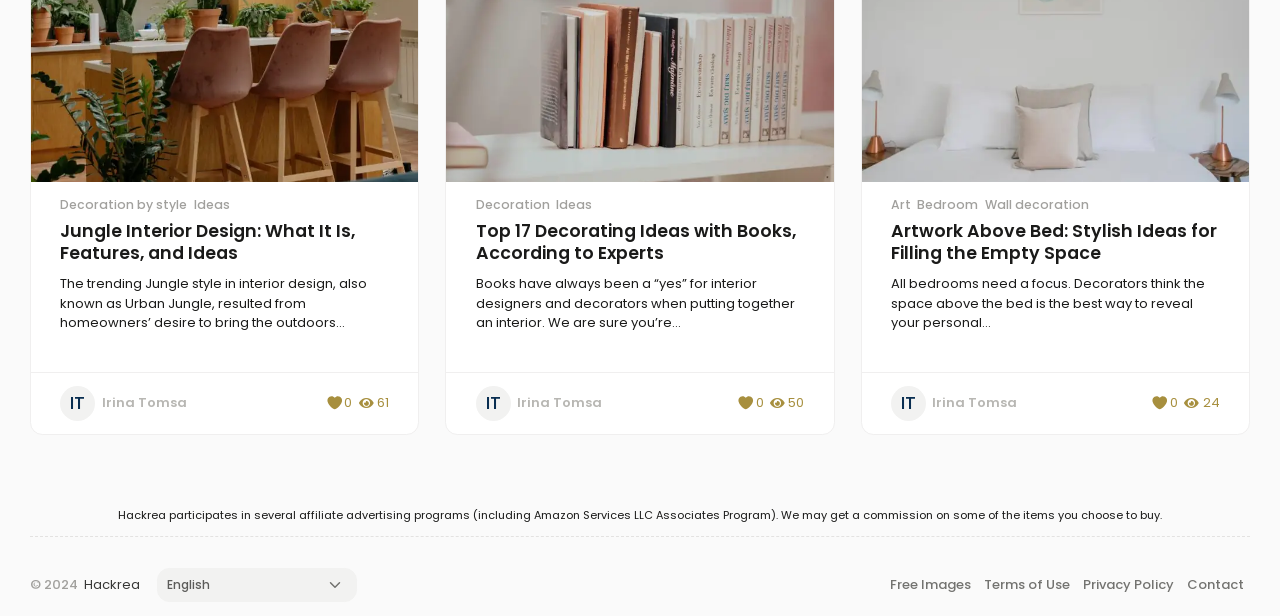What is the purpose of the space above the bed?
Answer the question with just one word or phrase using the image.

To reveal personal style